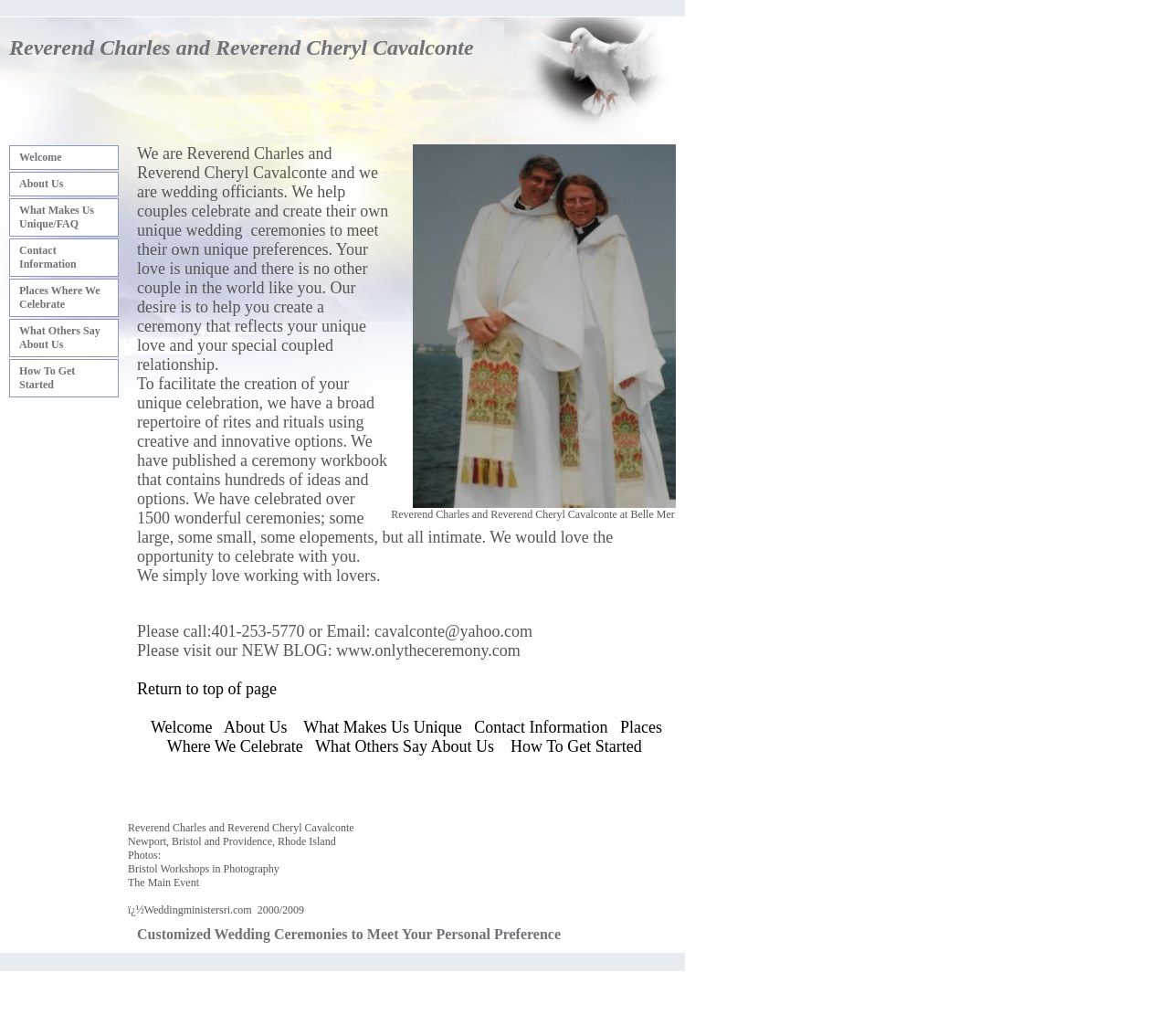Given the element description: "The Major Organs", predict the bounding box coordinates of this UI element. The coordinates must be four float numbers between 0 and 1, given as [left, top, right, bottom].

None